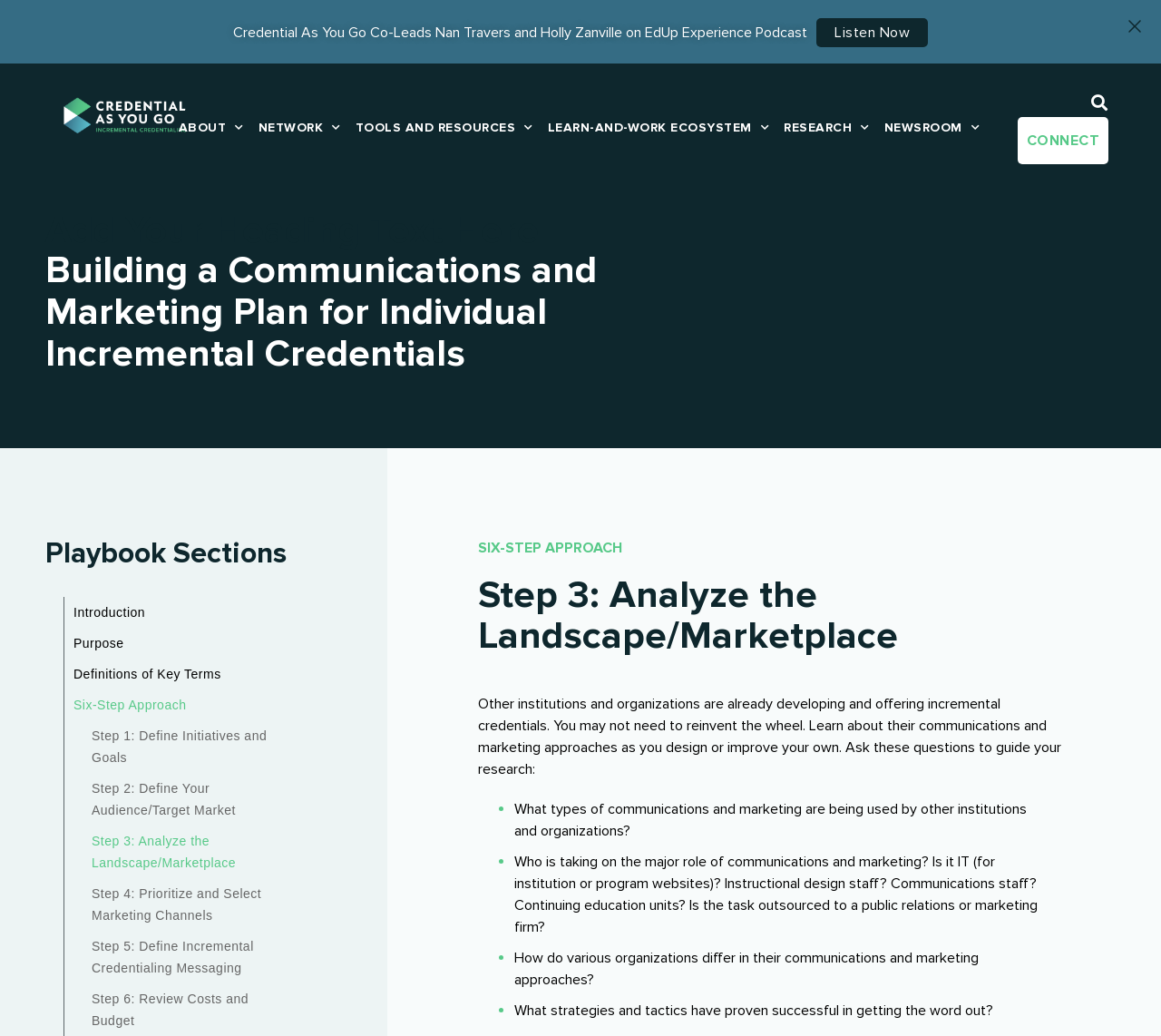Describe all visible elements and their arrangement on the webpage.

The webpage is focused on "Credential As You Go" and features a heading that mentions Co-Leads Nan Travers and Holly Zanville on EdUp Experience Podcast. Below this heading, there is a link to "Listen Now" and an image on the right side. 

On the top-left corner, there are several links to different sections, including "ABOUT", "NETWORK", "TOOLS AND RESOURCES", "LEARN-AND-WORK ECOSYSTEM", "RESEARCH", and "NEWSROOM". Each of these links has a dropdown menu. 

On the top-right corner, there is a button and a link to "CONNECT". 

The main content of the webpage is divided into sections. The first section has a heading "Add Your Heading Text Here" and another heading "Building a Communications and Marketing Plan for Individual Incremental Credentials". 

Below these headings, there is a section titled "Playbook Sections" with links to different sections, including "Introduction", "Purpose", "Definitions of Key Terms", "Six-Step Approach", and five steps to analyze the landscape/marketplace. The current page is focused on "Step 3: Analyze the Landscape/Marketplace". 

The main content of "Step 3" is a heading "SIX-STEP APPROACH" and a subheading "Step 3: Analyze the Landscape/Marketplace". Below this, there is a paragraph of text that discusses the importance of researching other institutions and organizations that are already developing and offering incremental credentials. 

The text is followed by a list of questions to guide the research, including "What types of communications and marketing are being used by other institutions and organizations?", "Who is taking on the major role of communications and marketing?", "How do various organizations differ in their communications and marketing approaches?", and "What strategies and tactics have proven successful in getting the word out?".